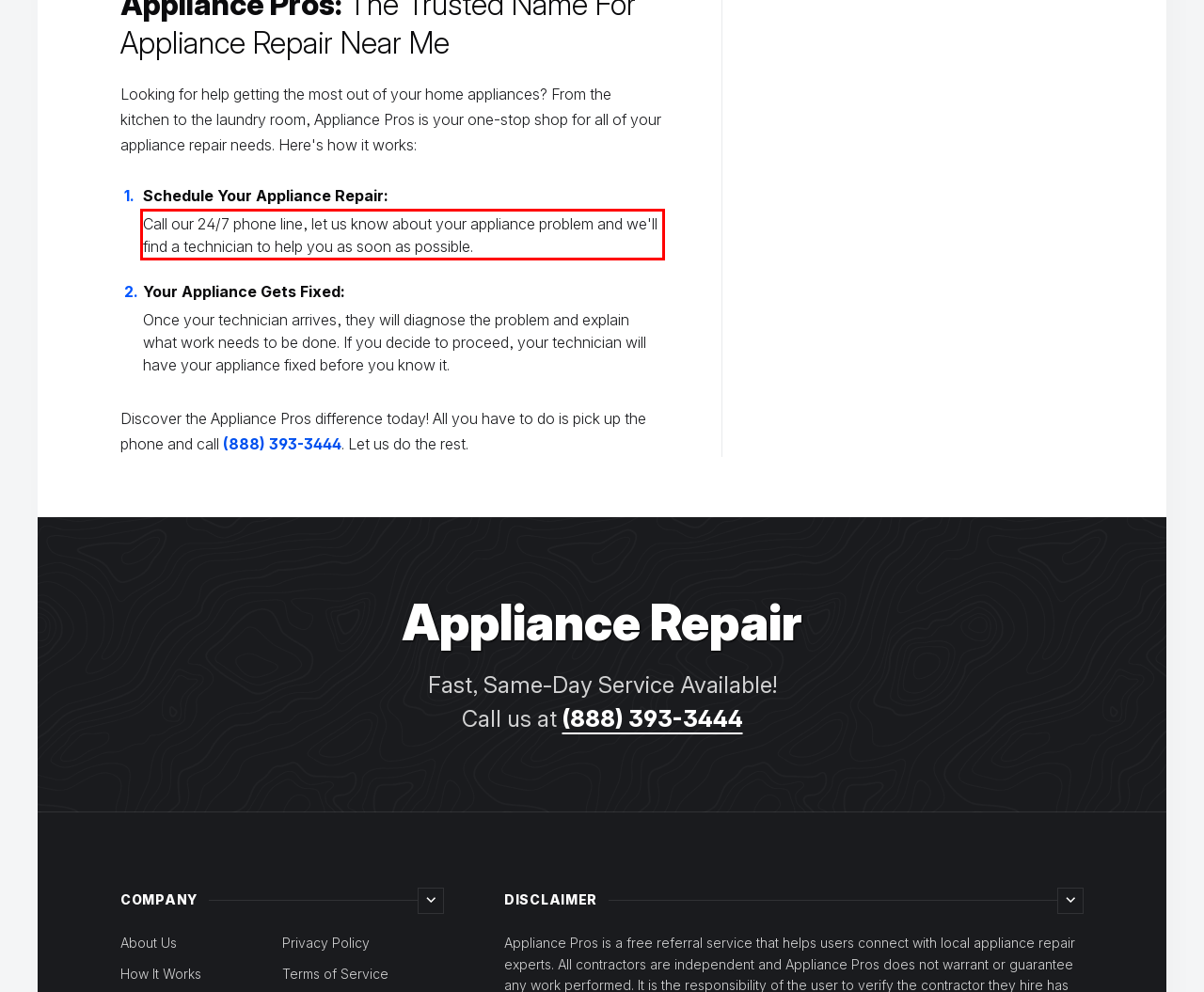Given a screenshot of a webpage, locate the red bounding box and extract the text it encloses.

Call our 24/7 phone line, let us know about your appliance problem and we'll find a technician to help you as soon as possible.